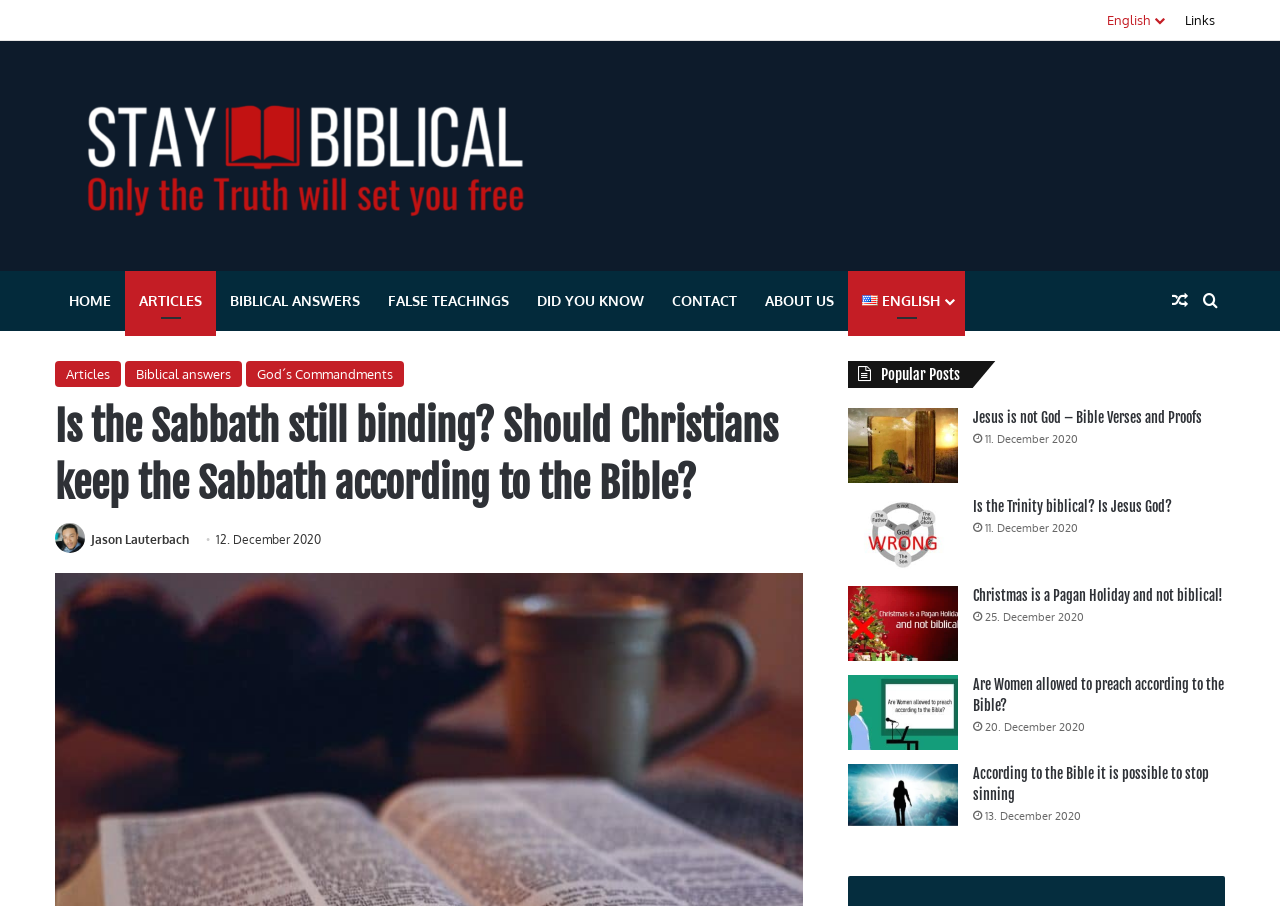Determine the bounding box coordinates of the clickable element to achieve the following action: 'View the 'Popular Posts''. Provide the coordinates as four float values between 0 and 1, formatted as [left, top, right, bottom].

[0.688, 0.403, 0.75, 0.424]